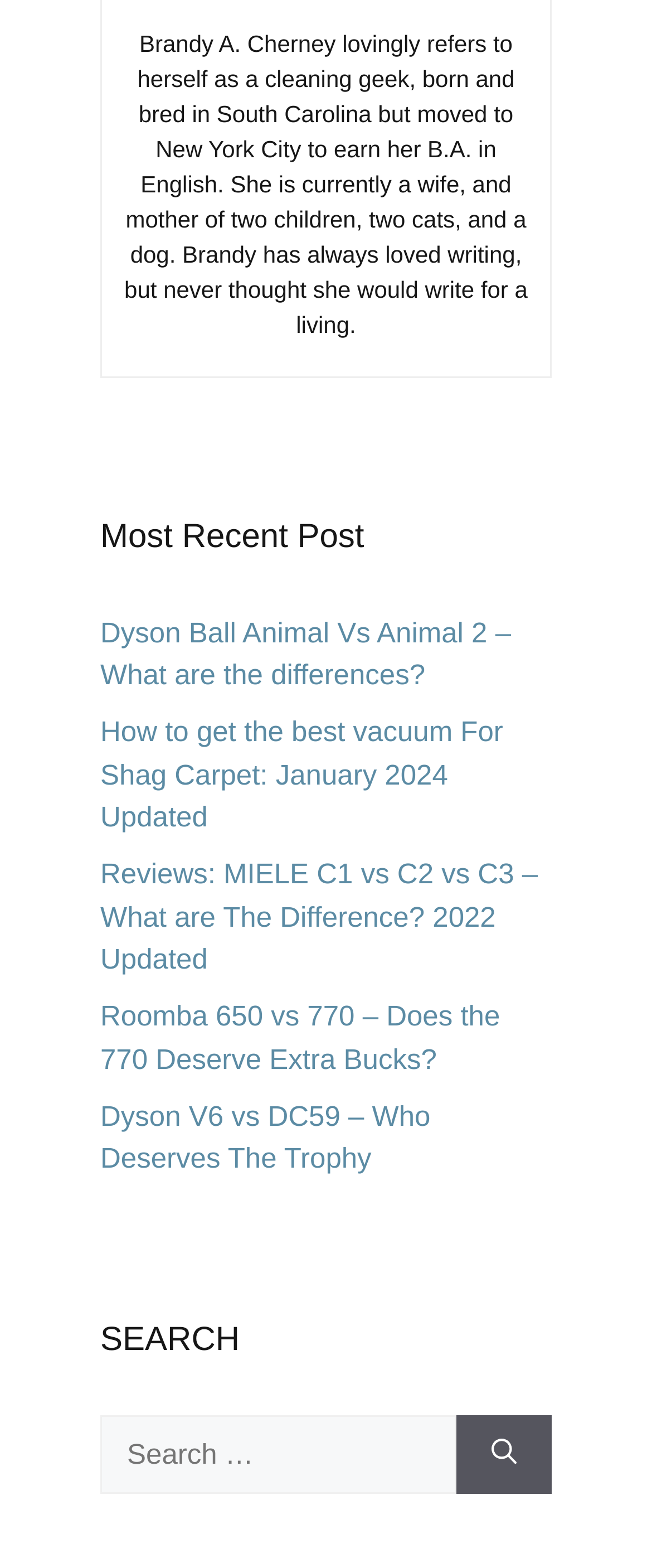Locate the bounding box coordinates of the element that needs to be clicked to carry out the instruction: "Read the author's bio". The coordinates should be given as four float numbers ranging from 0 to 1, i.e., [left, top, right, bottom].

[0.191, 0.019, 0.809, 0.215]